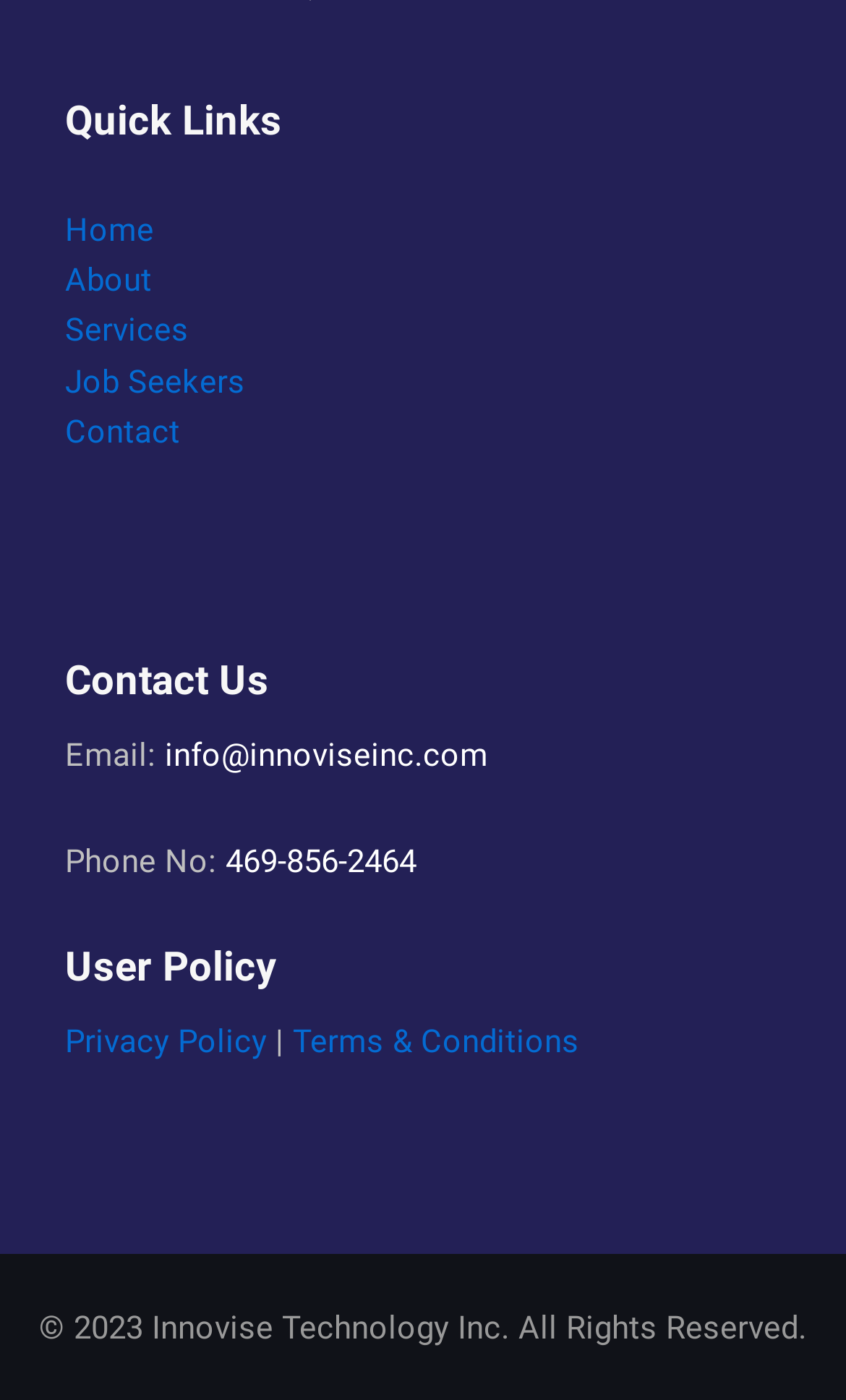Given the element description Privacy Policy, identify the bounding box coordinates for the UI element on the webpage screenshot. The format should be (top-left x, top-left y, bottom-right x, bottom-right y), with values between 0 and 1.

[0.077, 0.73, 0.315, 0.758]